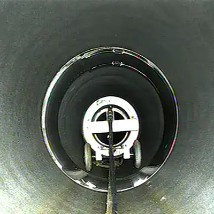Why are innovative techniques important in stormwater drainage systems?
From the screenshot, provide a brief answer in one word or phrase.

To ensure effective operation